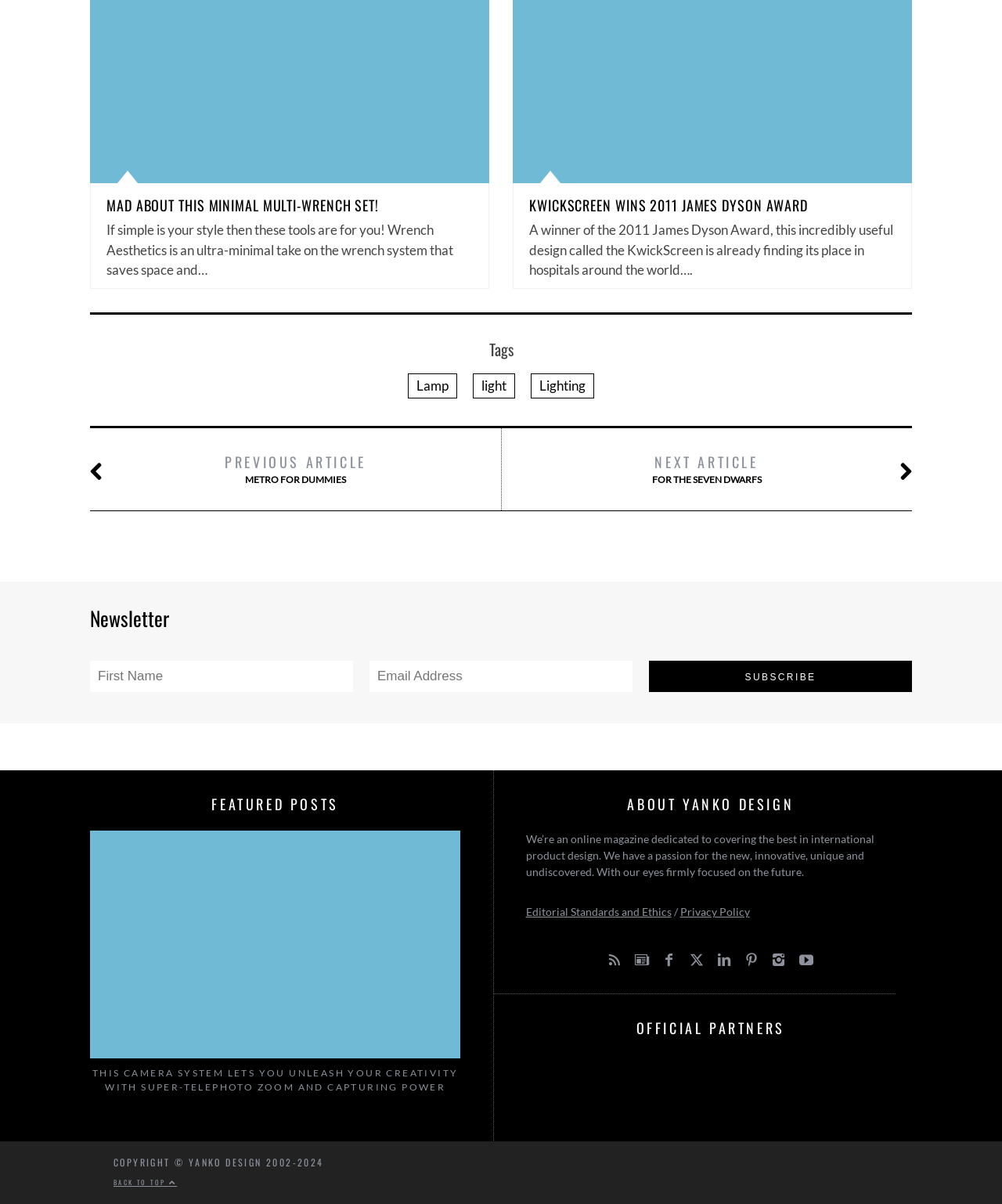Please identify the bounding box coordinates of the element I need to click to follow this instruction: "Go back to top".

[0.113, 0.978, 0.177, 0.986]